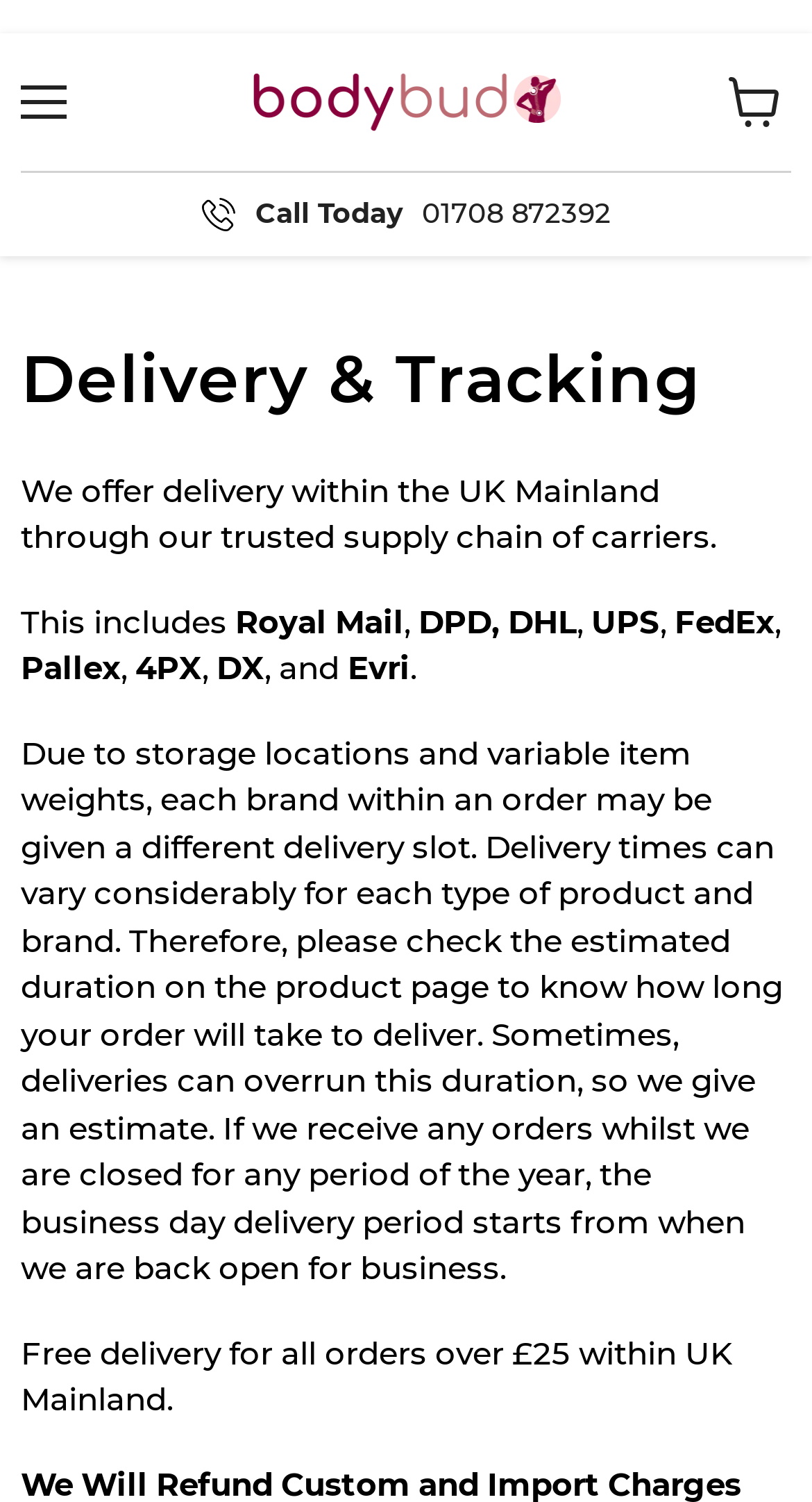What is the condition for free delivery?
Using the picture, provide a one-word or short phrase answer.

Orders over £25 within UK Mainland